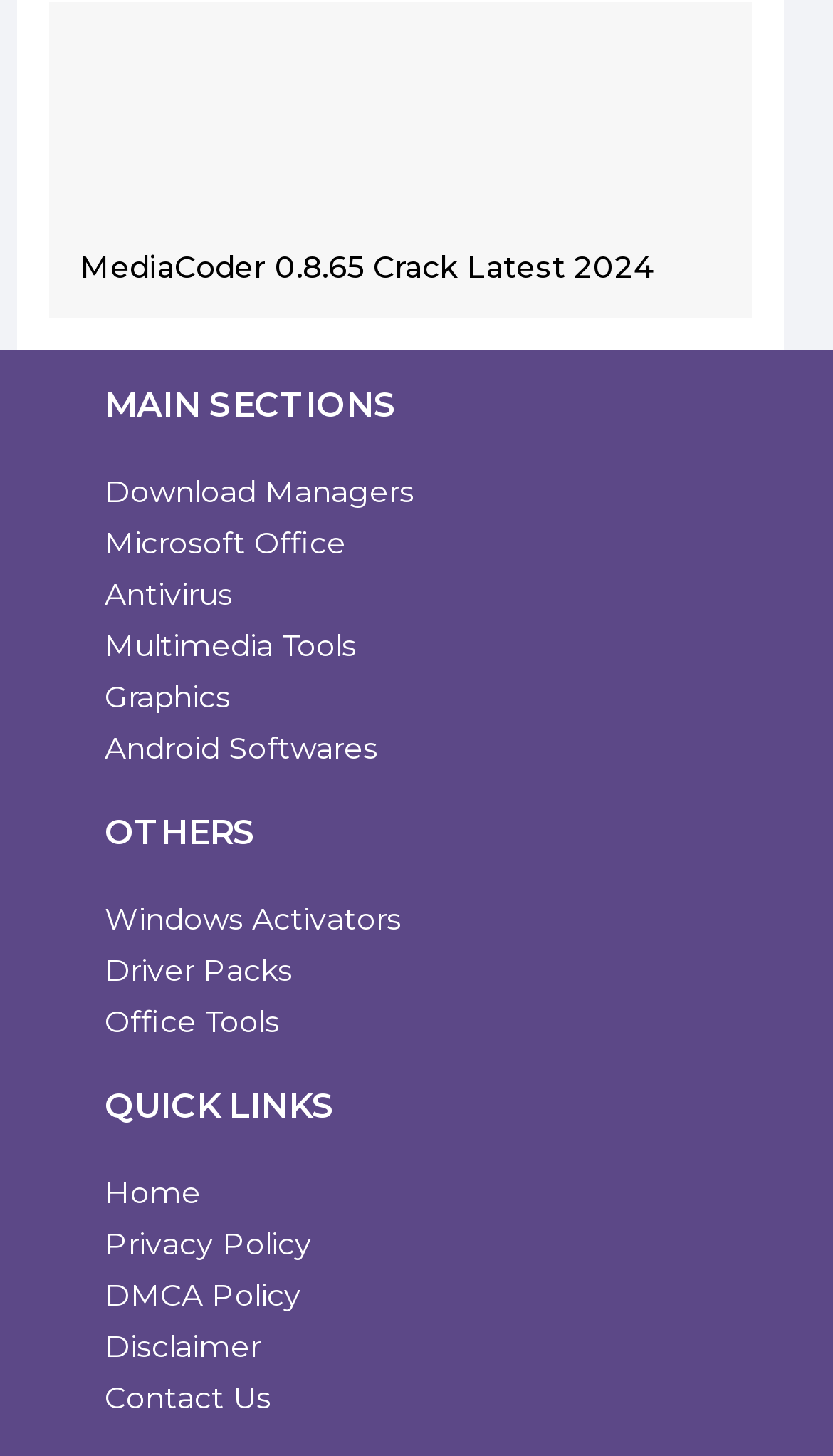What is the purpose of the 'QUICK LINKS' section?
Please respond to the question with a detailed and well-explained answer.

The 'QUICK LINKS' section appears to provide quick access to important pages on the website, such as Home, Privacy Policy, DMCA Policy, Disclaimer, and Contact Us.